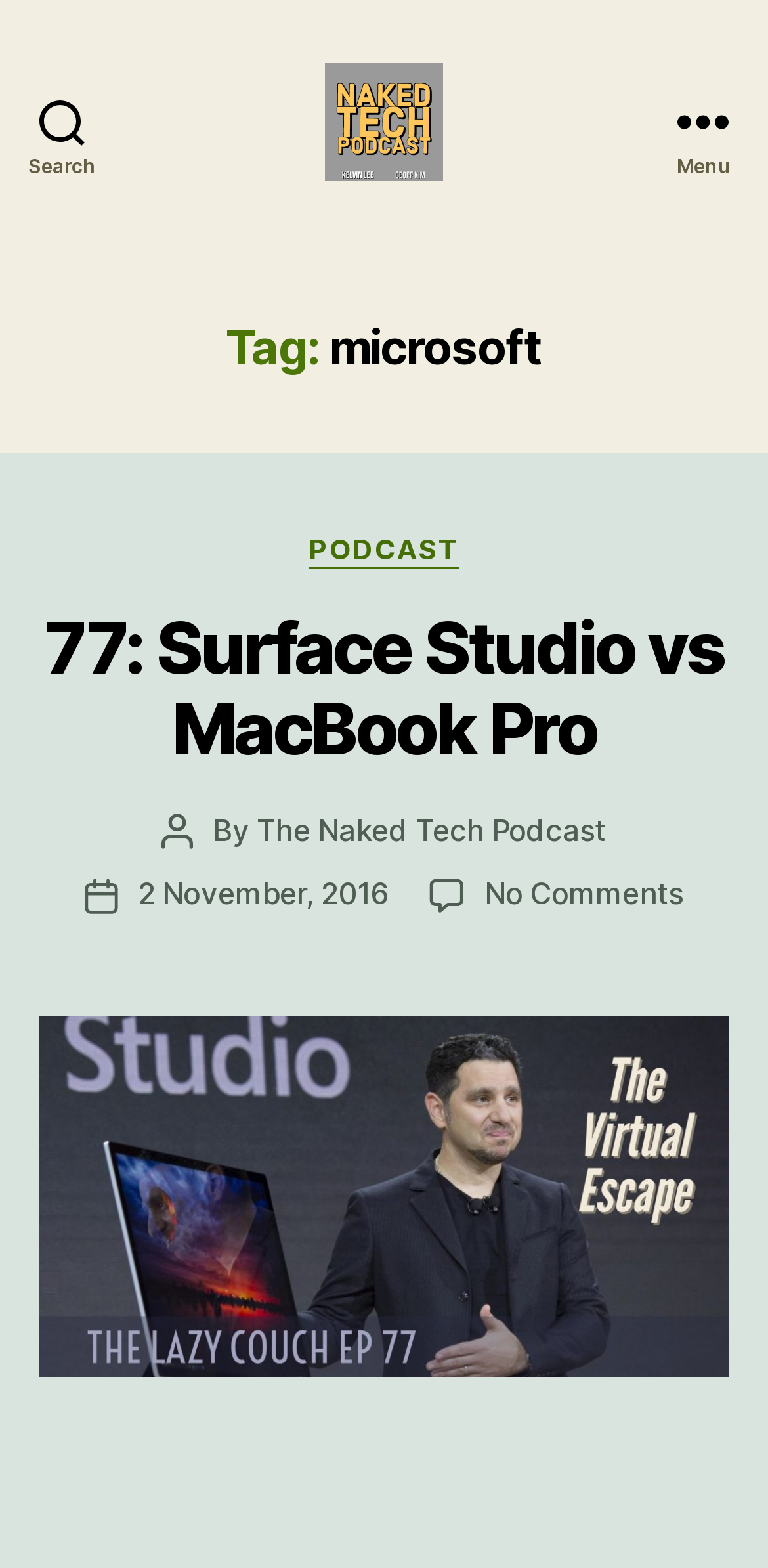How many comments are there on the post?
Refer to the image and give a detailed answer to the query.

I found the answer by looking at the link element with the text 'No Comments on 77: Surface Studio vs MacBook Pro' which is located in the main content area of the webpage.